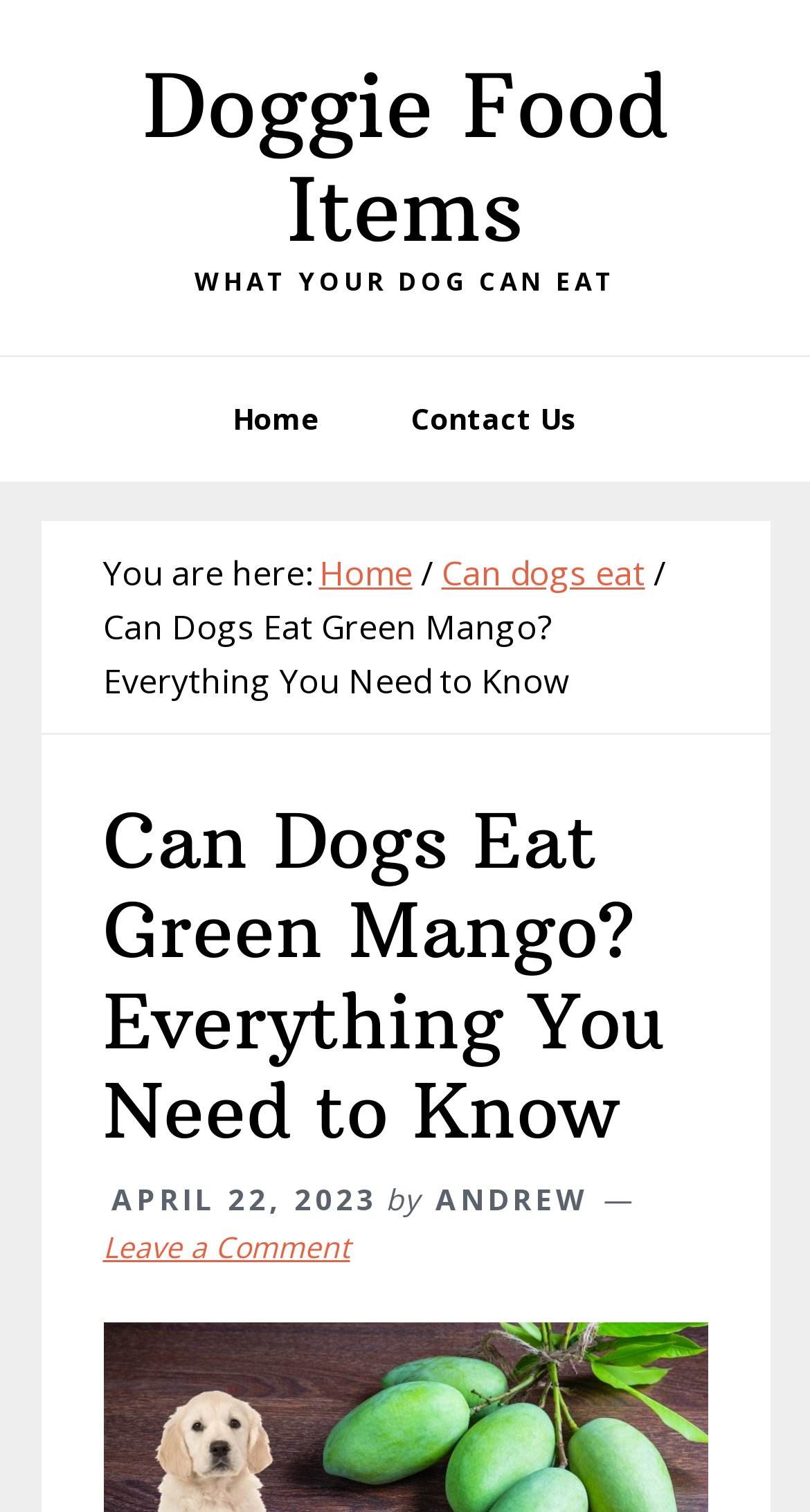Locate the bounding box coordinates of the UI element described by: "Can dogs eat". Provide the coordinates as four float numbers between 0 and 1, formatted as [left, top, right, bottom].

[0.545, 0.364, 0.796, 0.394]